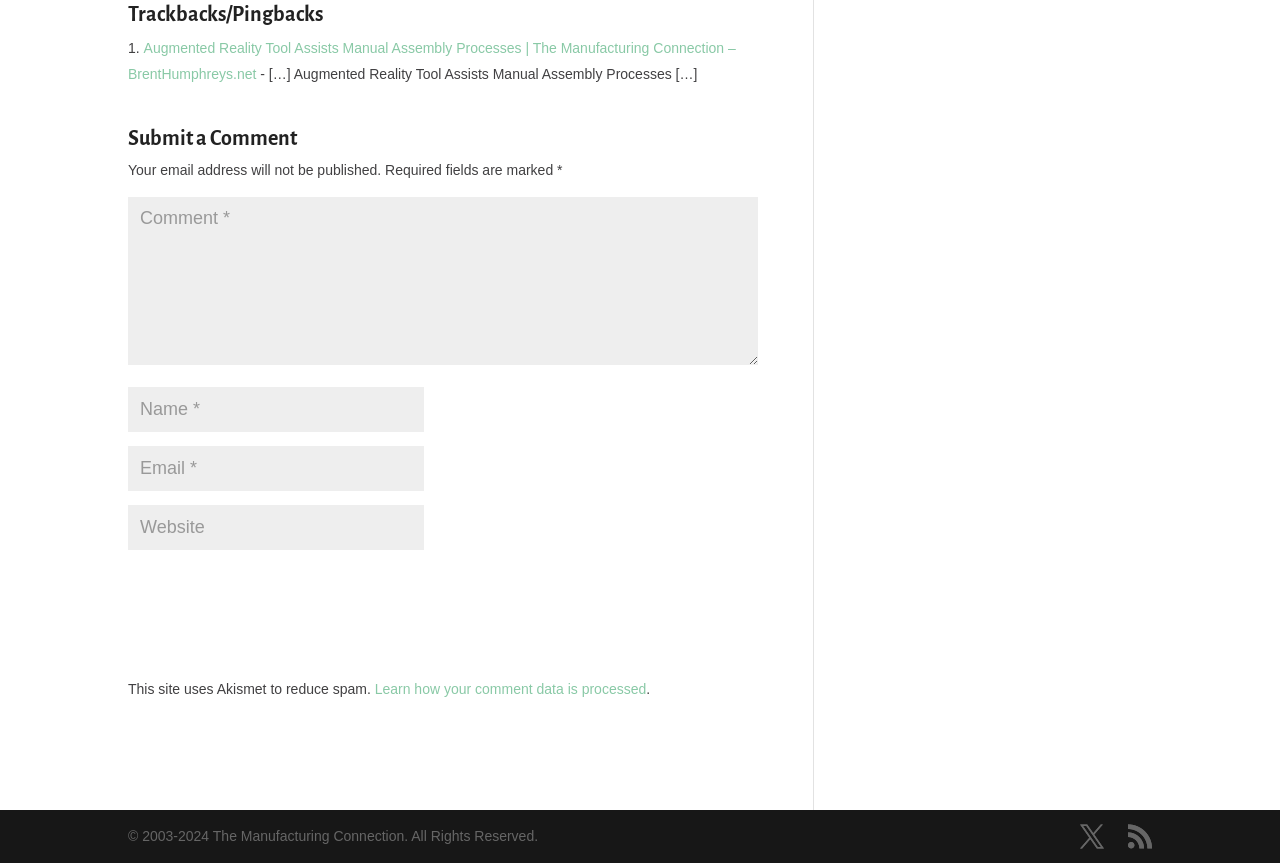Use one word or a short phrase to answer the question provided: 
What is the purpose of the 'Submit a Comment' section?

To leave a comment